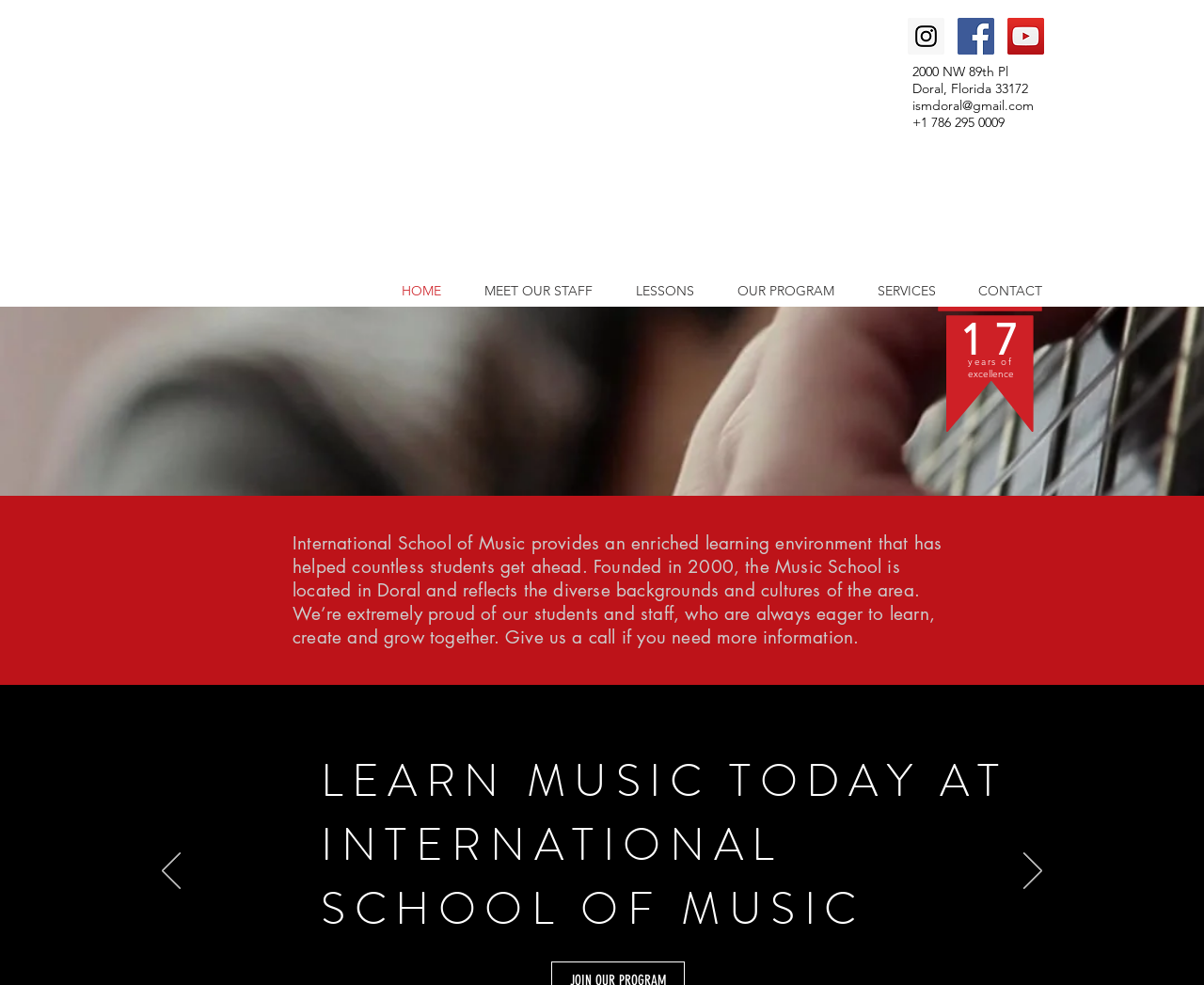Respond to the question with just a single word or phrase: 
What is the address of the music school?

2000 NW 89th Pl, Doral, Florida 33172